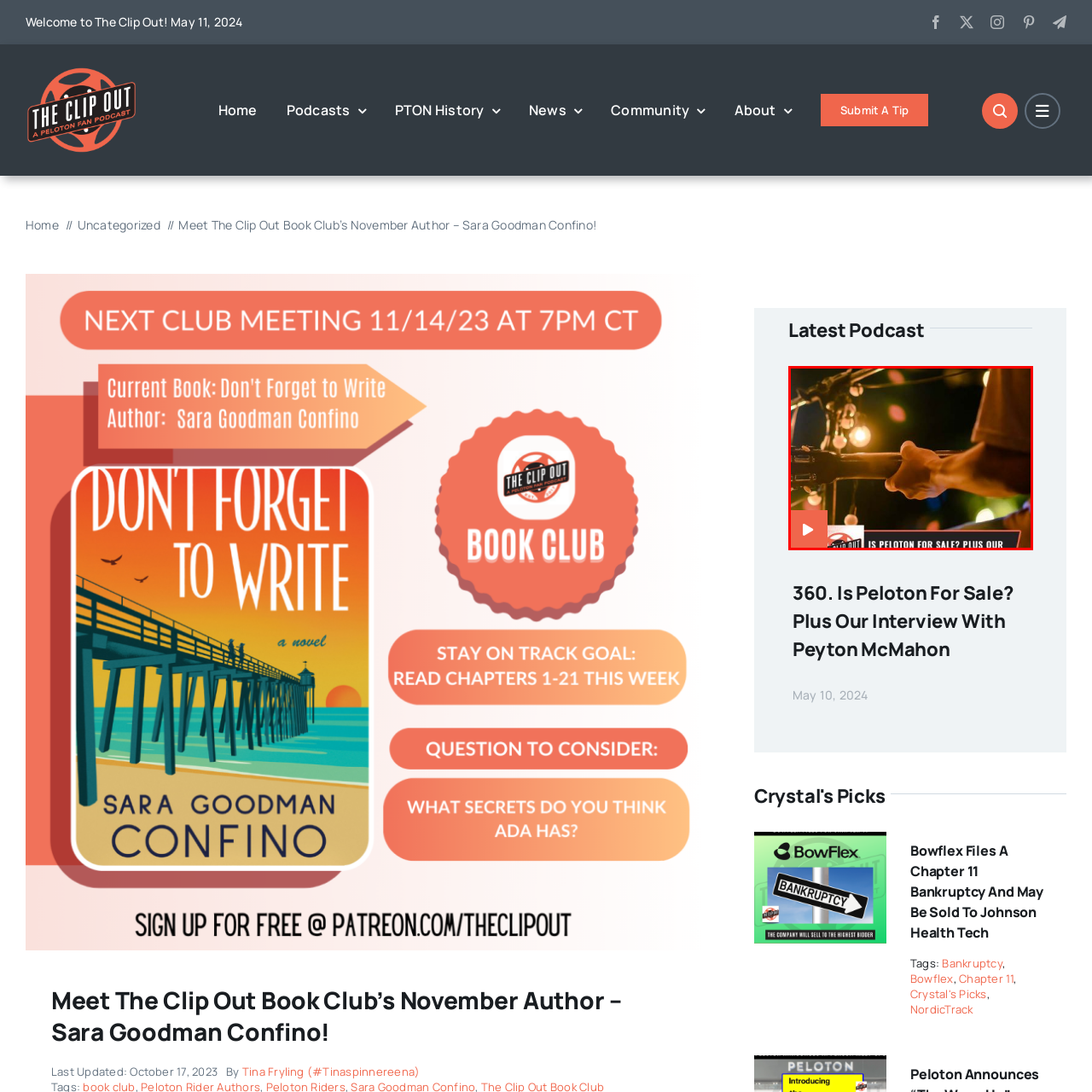Create a detailed description of the image enclosed by the red bounding box.

The image features a close-up of a musician's hand poised over the strings of a guitar, set against a backdrop of soft, warm lights that create an inviting and artistic ambiance. This visual highlights the intimacy of a live performance, capturing a moment in music that invites listeners to immerse themselves in the experience. The image is associated with the podcast episode titled "360. Is Peloton For Sale? Plus Our Interview With Peyton McMahon," which suggests a blend of engaging discussions about fitness and insightful interviews in the world of music.